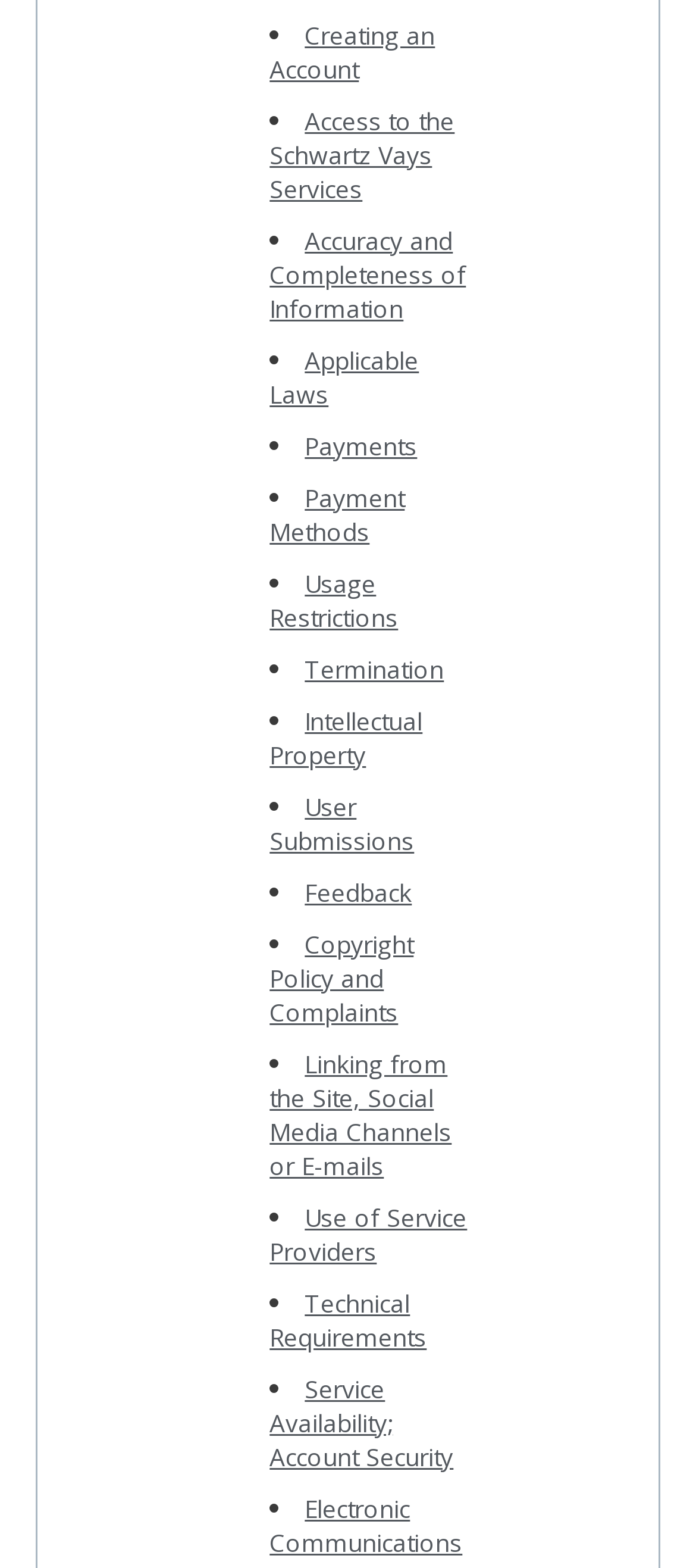What is the last topic in the list?
Using the picture, provide a one-word or short phrase answer.

Electronic Communications